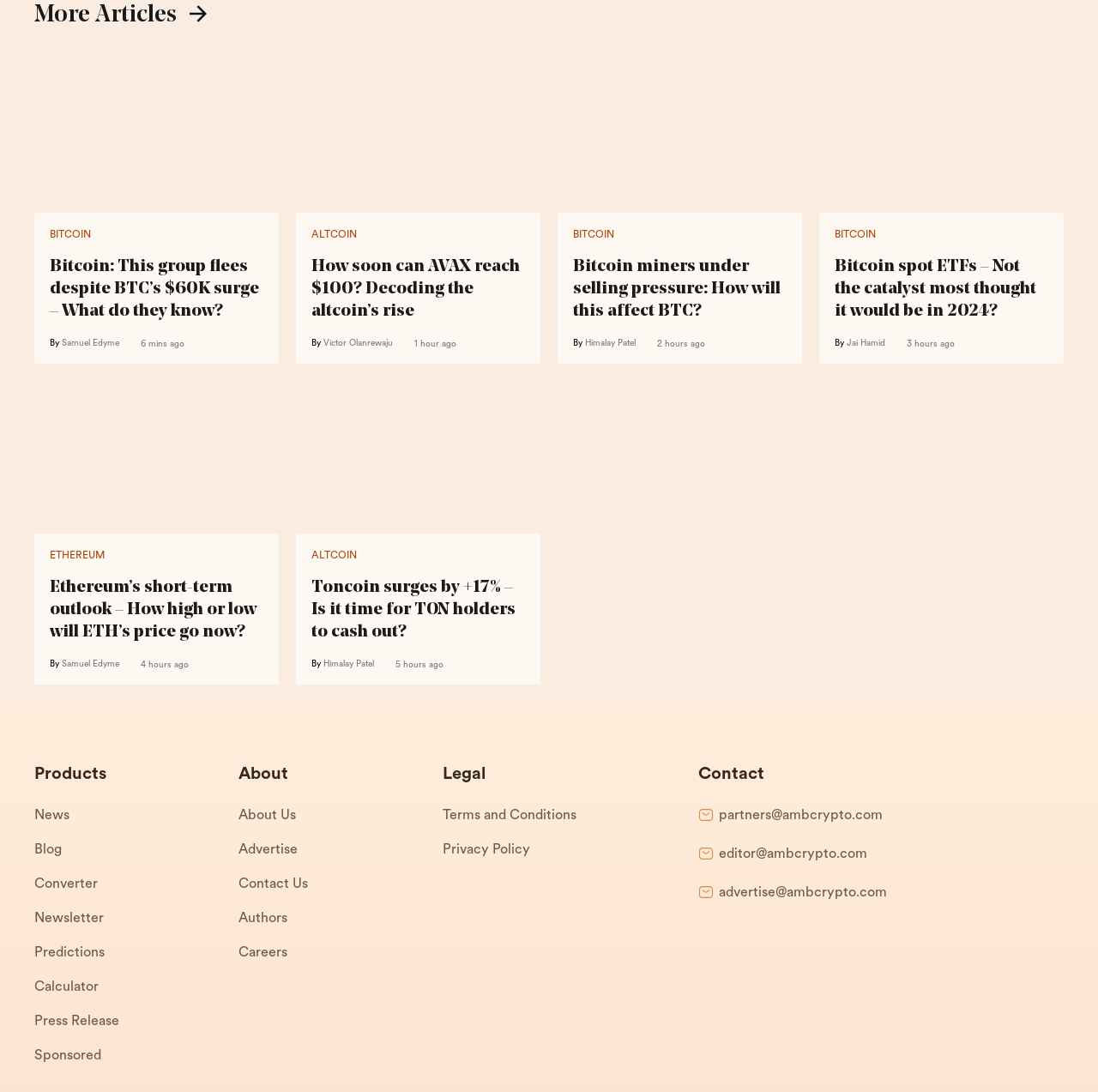Answer briefly with one word or phrase:
Who is the author of the article 'Bitcoin: This group flees despite BTC’s $60K surge – What do they know?'?

Samuel Edyme